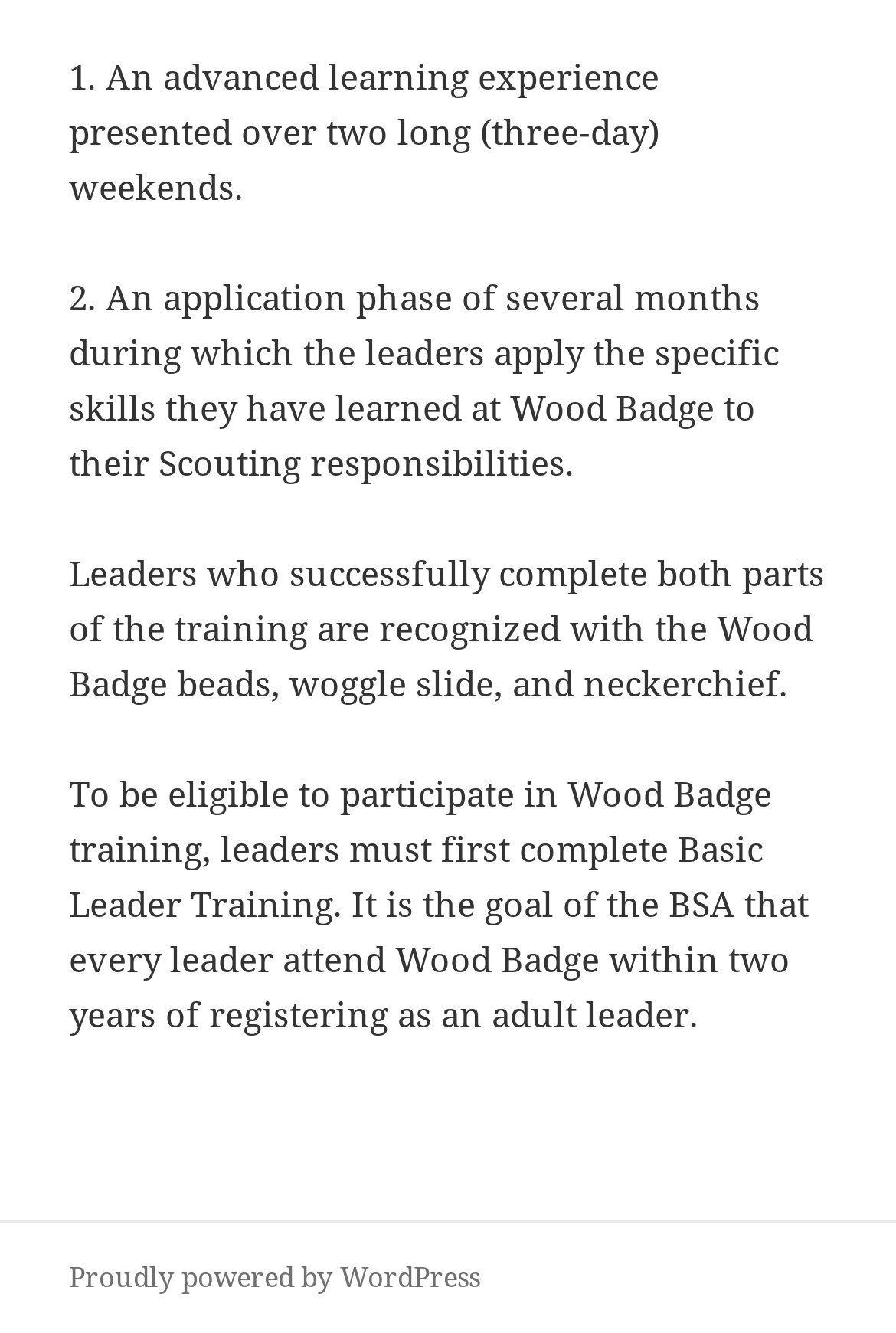What do leaders receive after completing Wood Badge training?
Look at the image and provide a short answer using one word or a phrase.

Wood Badge beads, woggle slide, and neckerchief